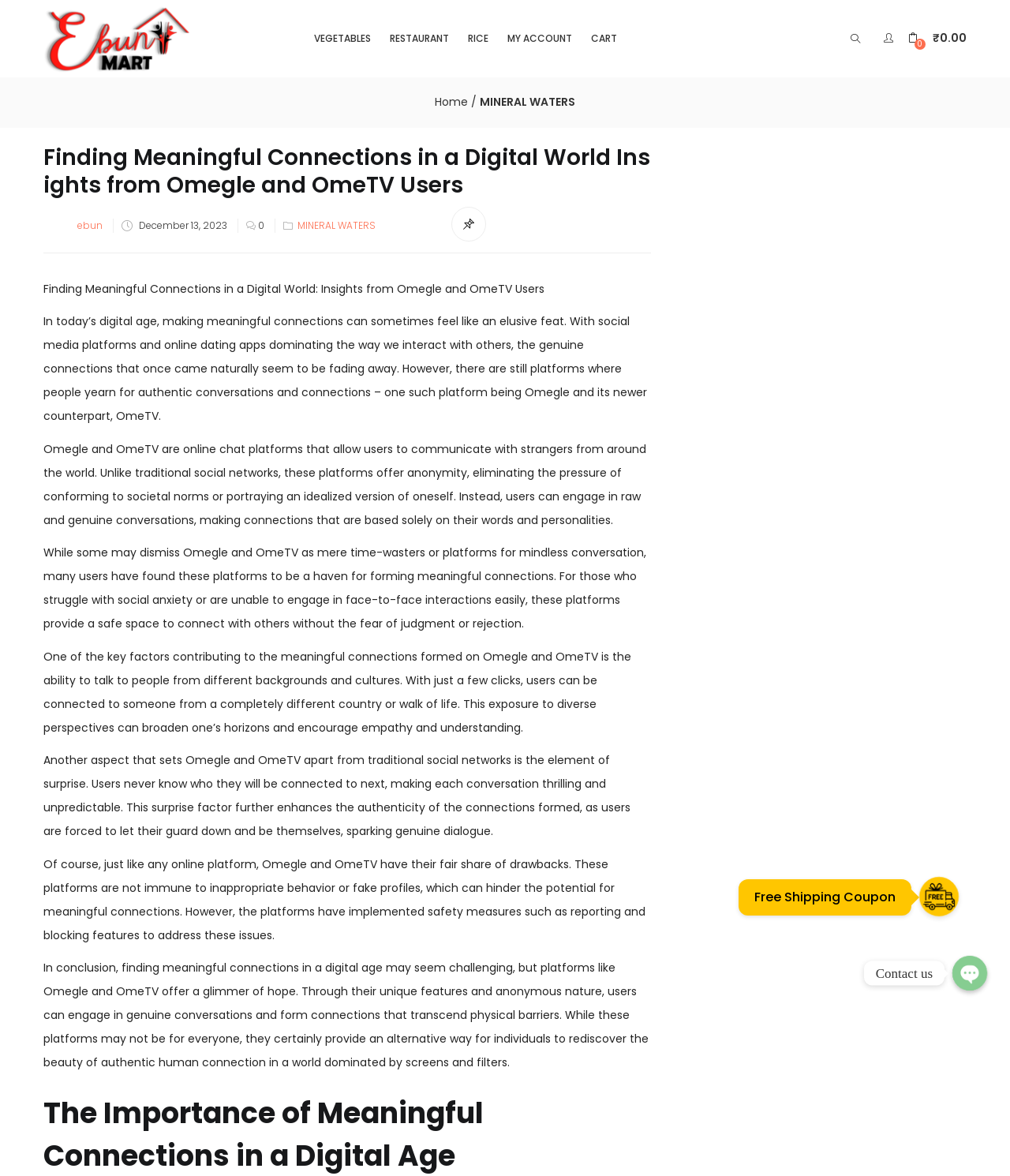What is the name of the online chat platform mentioned in the article?
Please answer the question as detailed as possible.

The article mentions Omegle and OmeTV as online chat platforms that allow users to communicate with strangers from around the world, providing a safe space to connect with others without the fear of judgment or rejection.